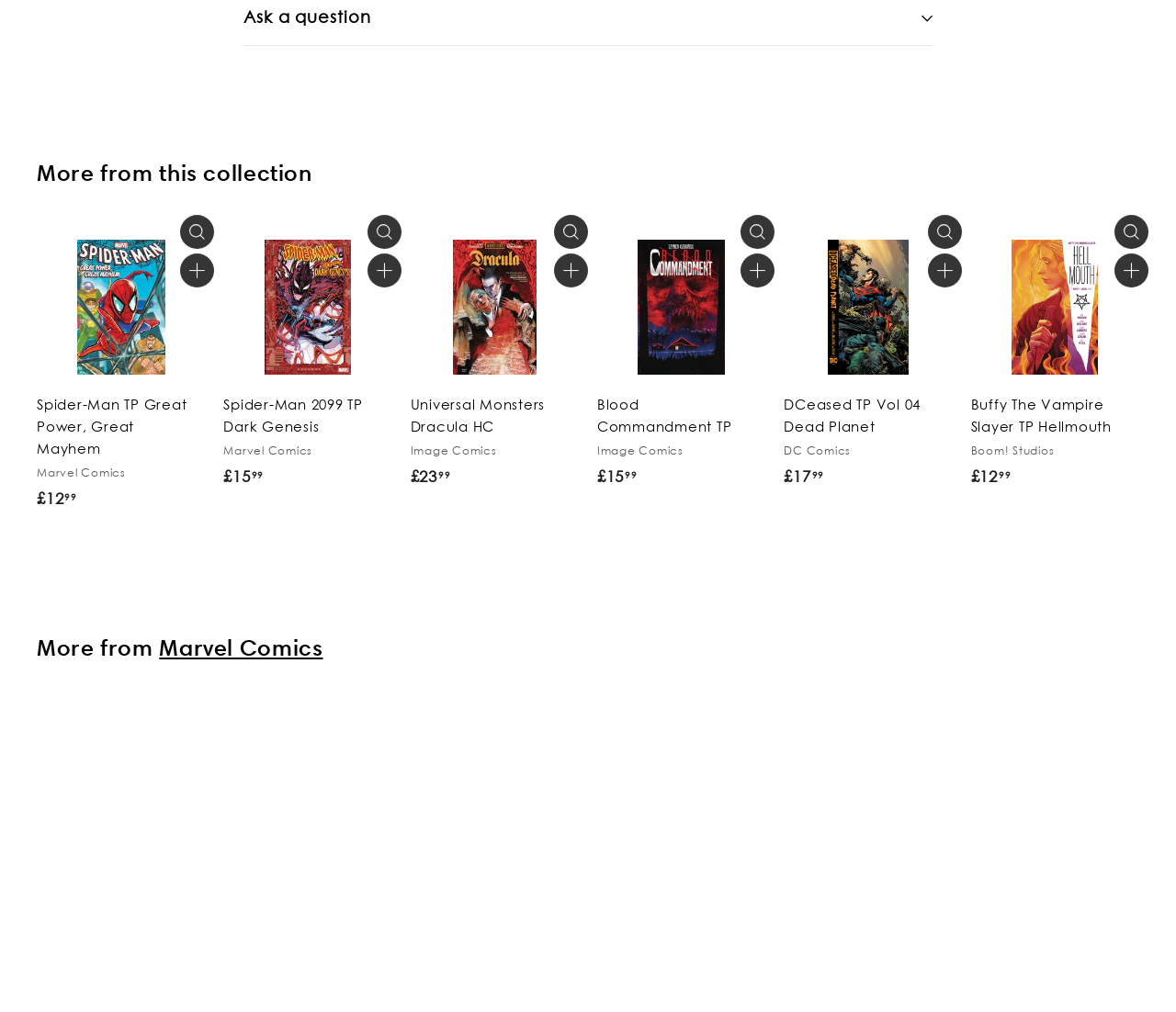How many comic books are listed on the page?
Using the image as a reference, deliver a detailed and thorough answer to the question.

I counted the number of links on the page that contain comic book titles and prices, and found six comic books listed.